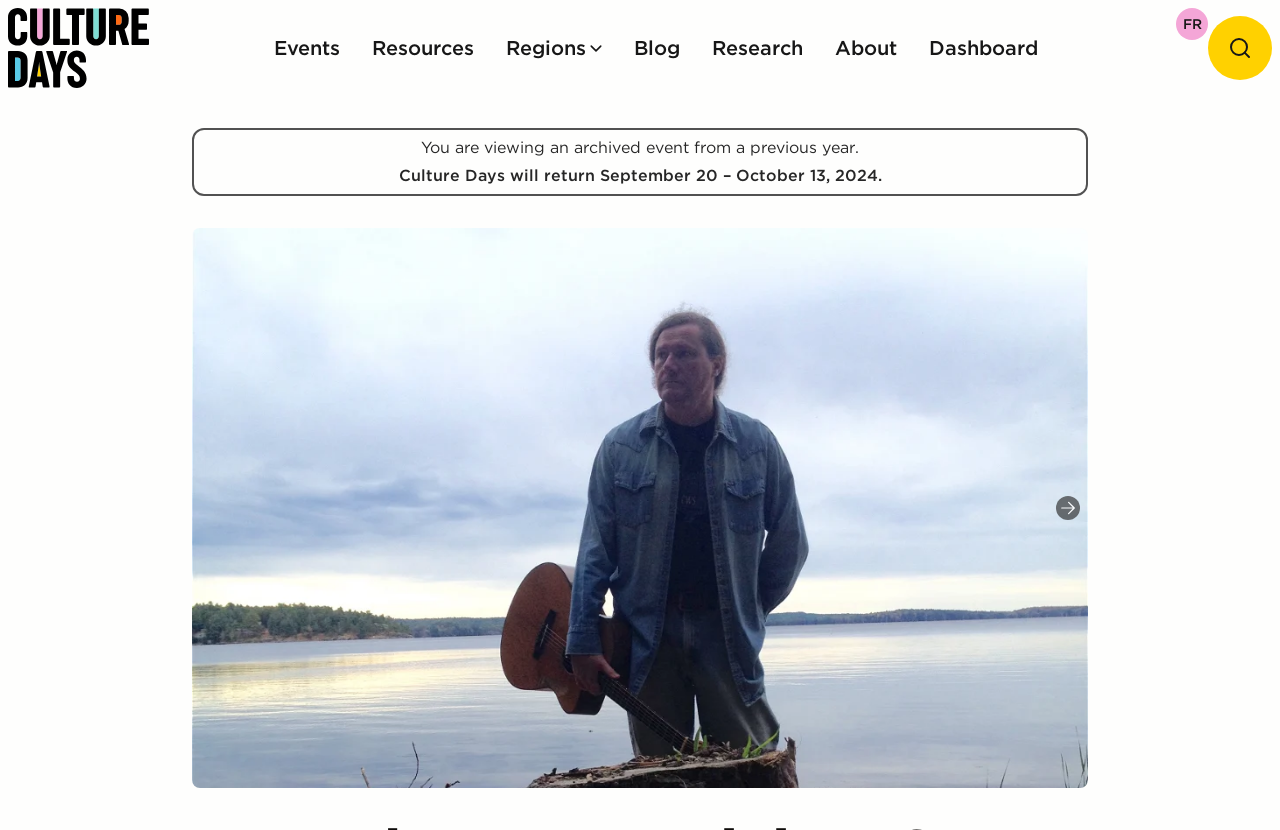Given the webpage screenshot, identify the bounding box of the UI element that matches this description: "parent_node: Show next slide".

[0.15, 0.275, 0.85, 0.949]